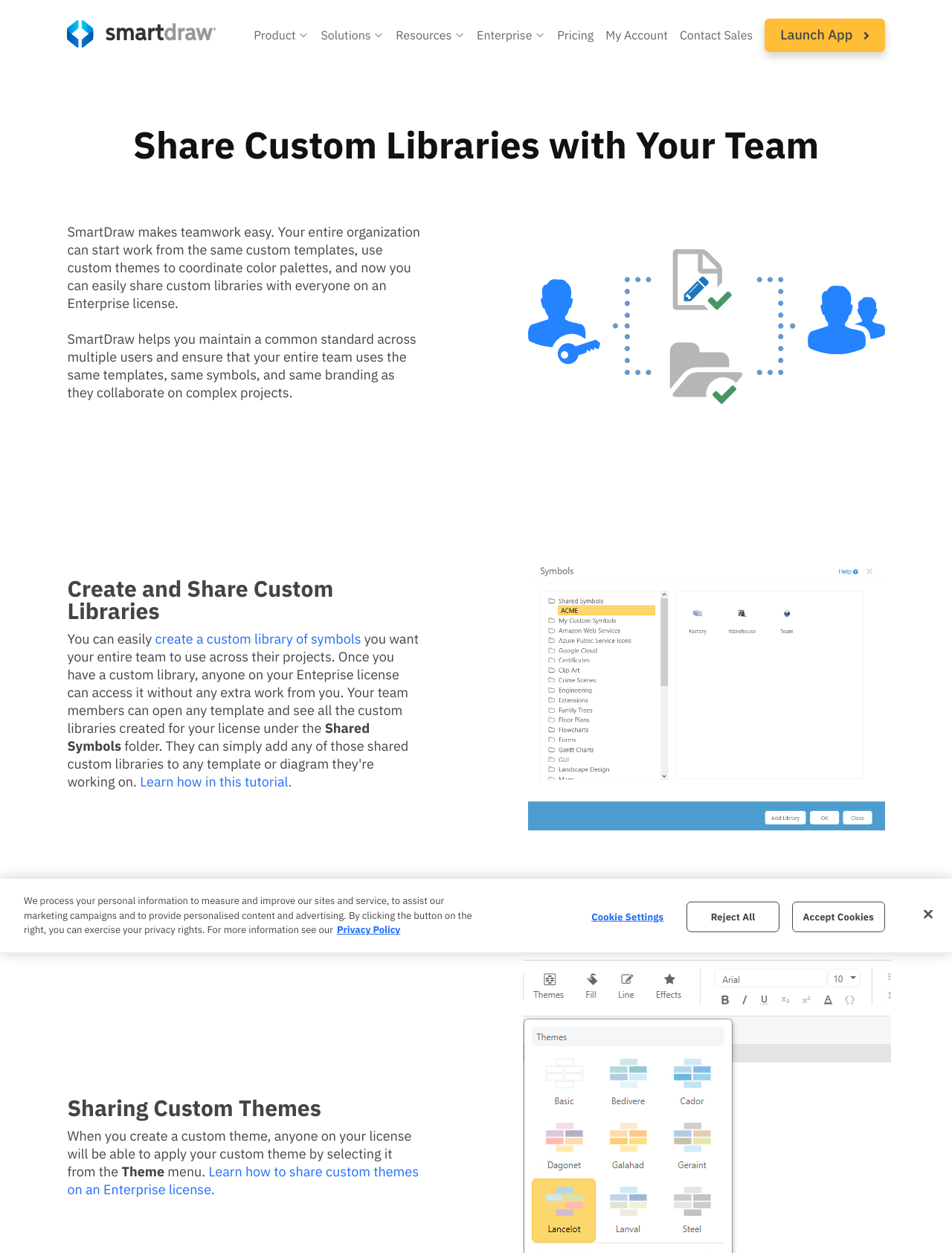What can be shared with the entire team?
Your answer should be a single word or phrase derived from the screenshot.

Custom libraries and themes